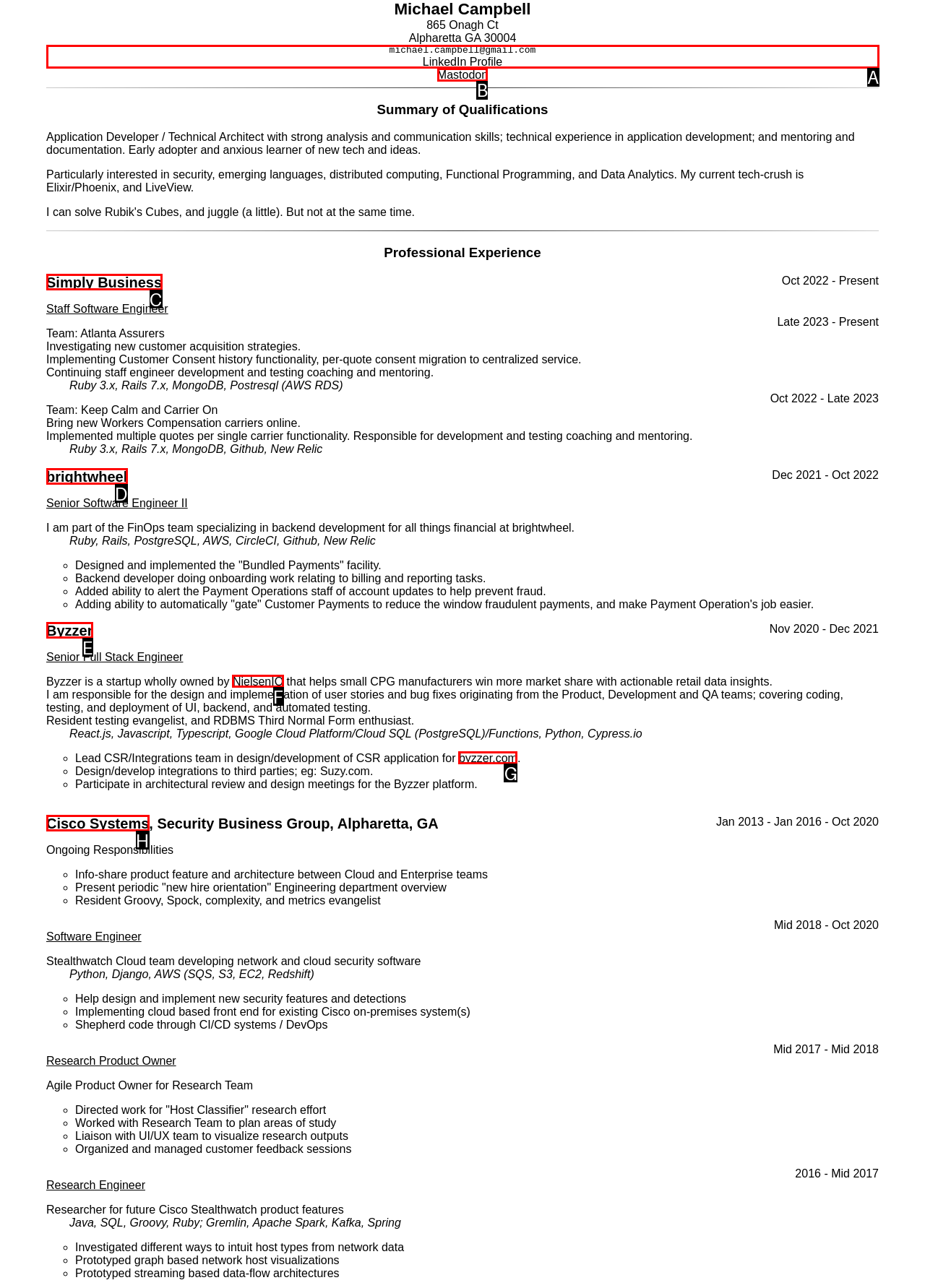Indicate which HTML element you need to click to complete the task: Visit Mastodon. Provide the letter of the selected option directly.

B